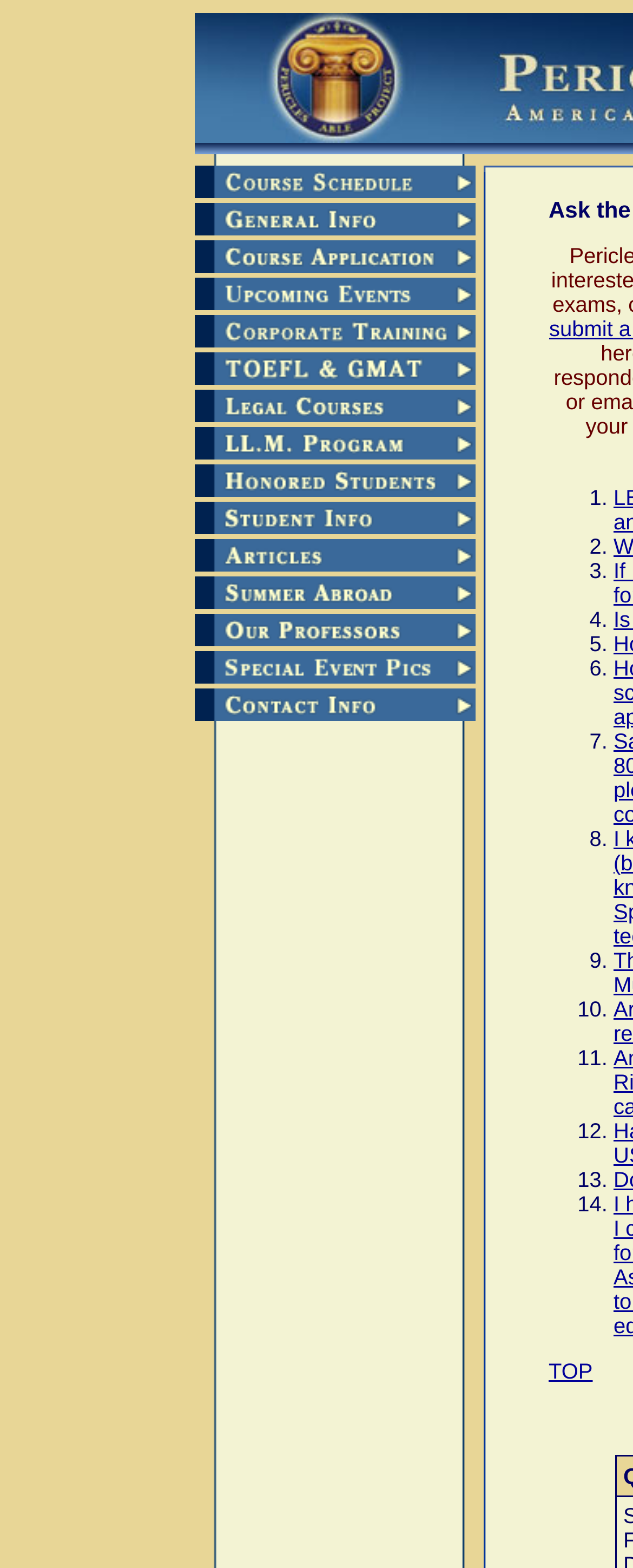How many layout tables are there?
Look at the image and answer the question using a single word or phrase.

14